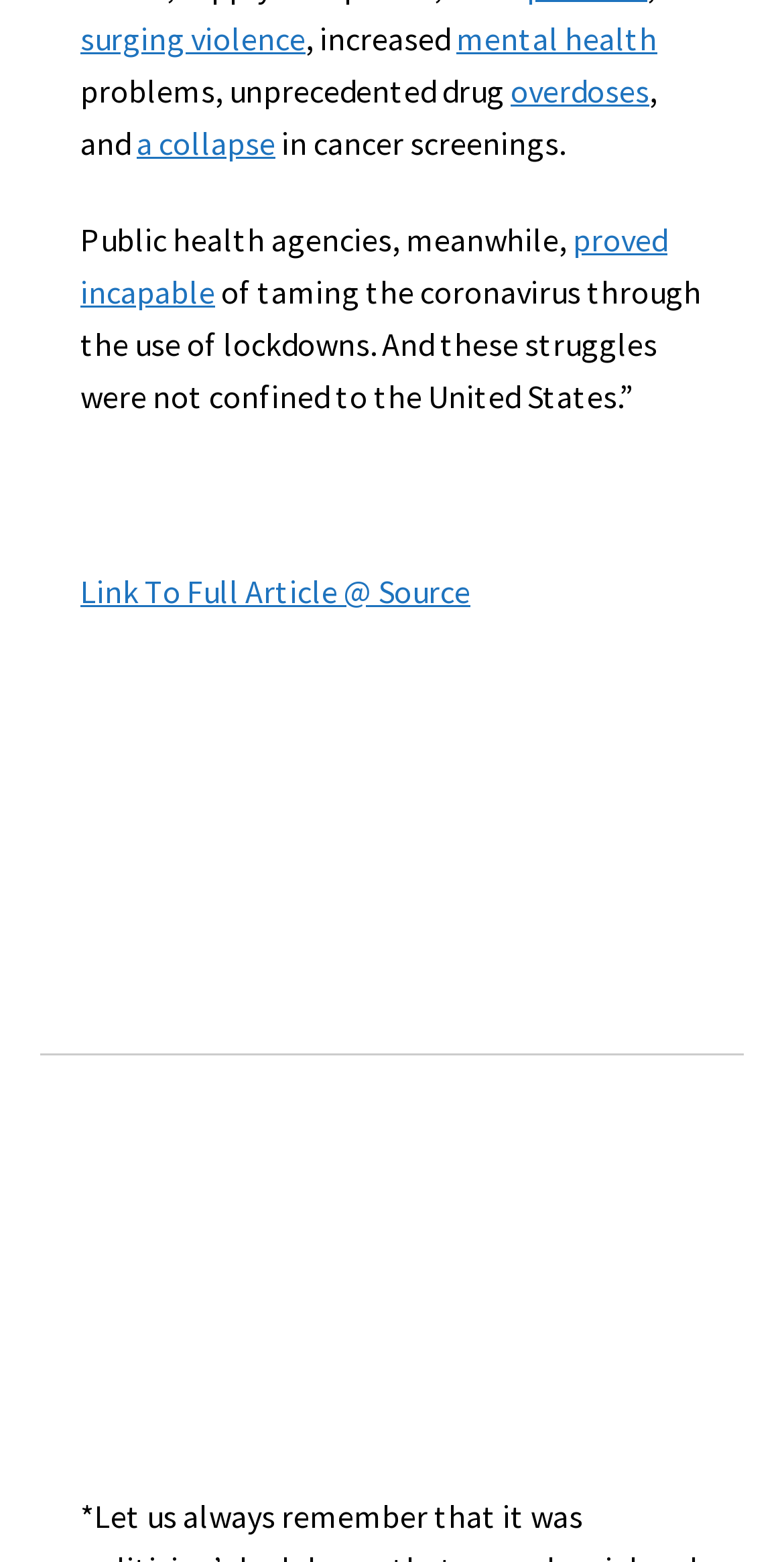Give a one-word or short-phrase answer to the following question: 
What is the purpose of the link at the bottom?

To access full article